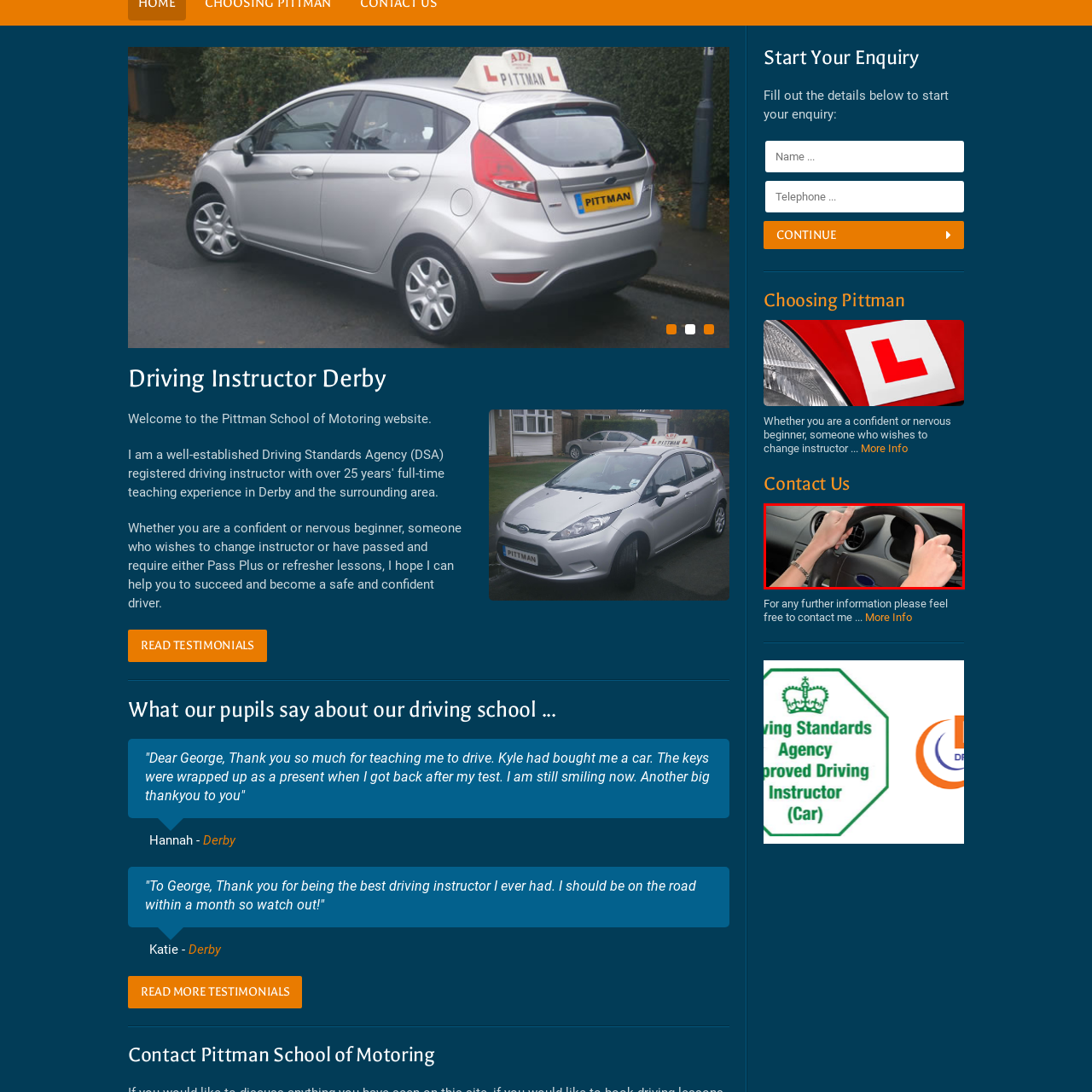What is the theme of the Pittman School of Motoring?
Analyze the image segment within the red bounding box and respond to the question using a single word or brief phrase.

Safe and confident drivers